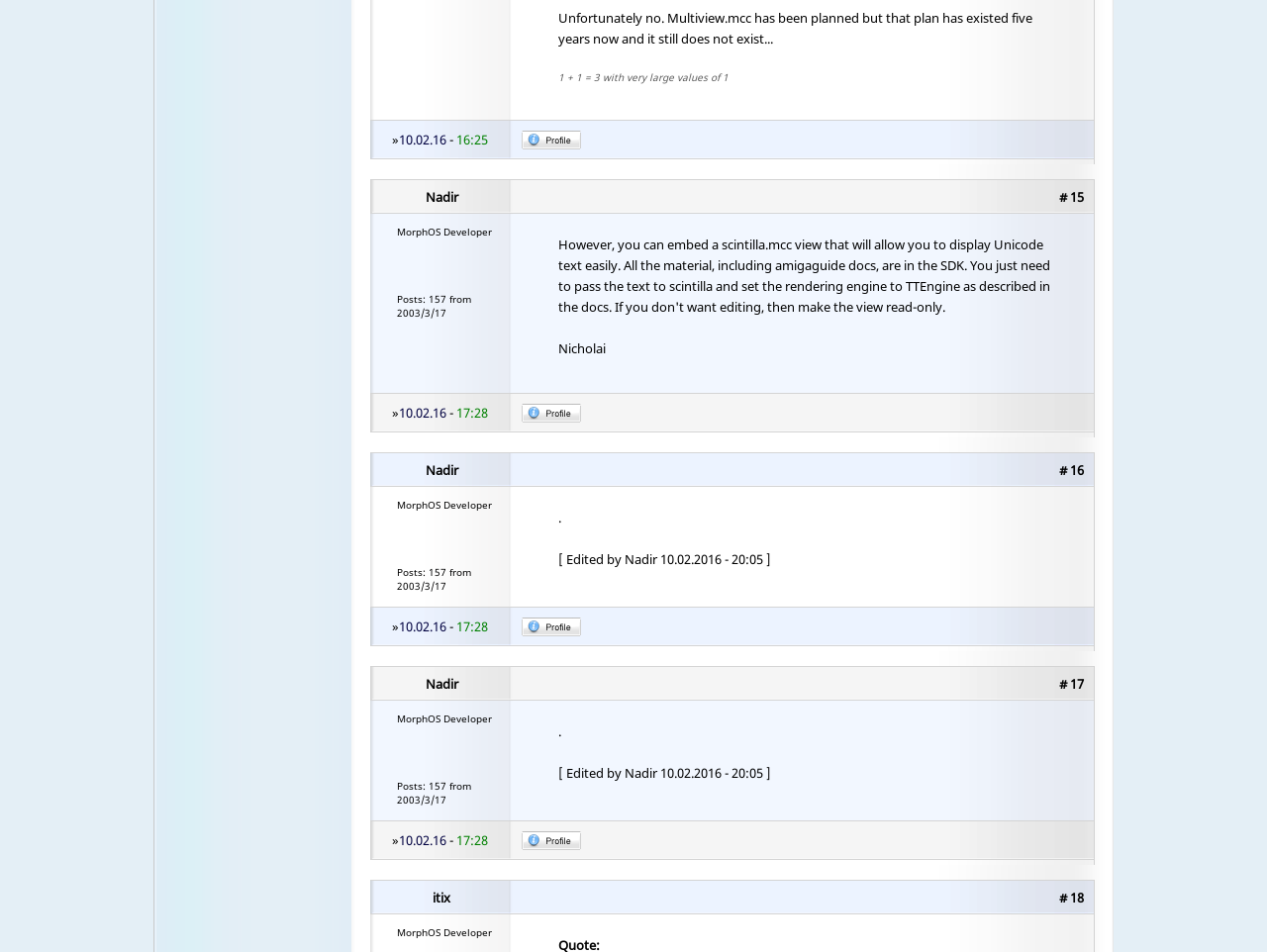Use a single word or phrase to answer the question: What is the username of the MorphOS Developer?

Nadir